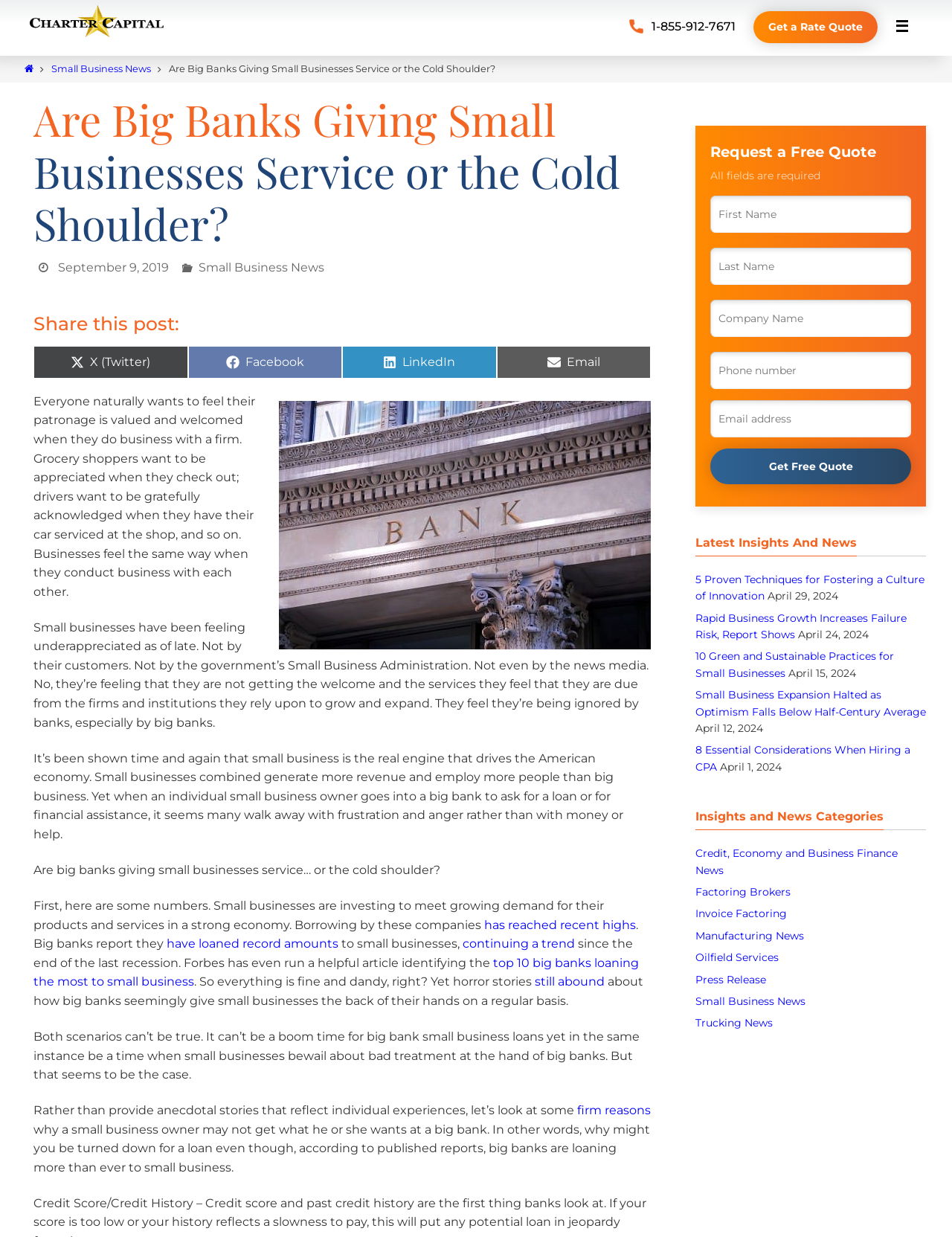Determine and generate the text content of the webpage's headline.

Are Big Banks Giving Small Businesses Service or the Cold Shoulder?